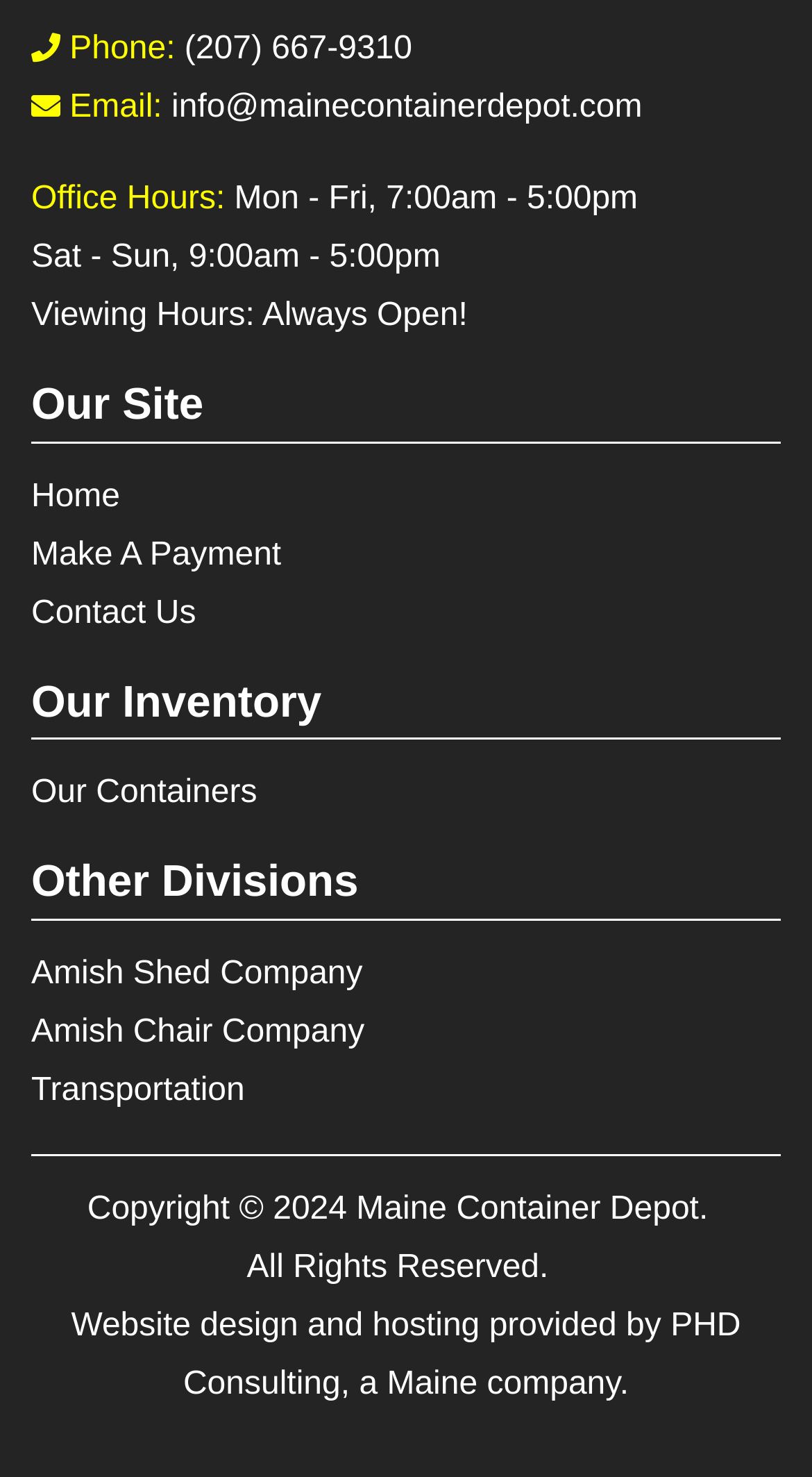Find the bounding box coordinates of the element's region that should be clicked in order to follow the given instruction: "Click the 'Contact Us' link". The coordinates should consist of four float numbers between 0 and 1, i.e., [left, top, right, bottom].

[0.038, 0.403, 0.241, 0.427]